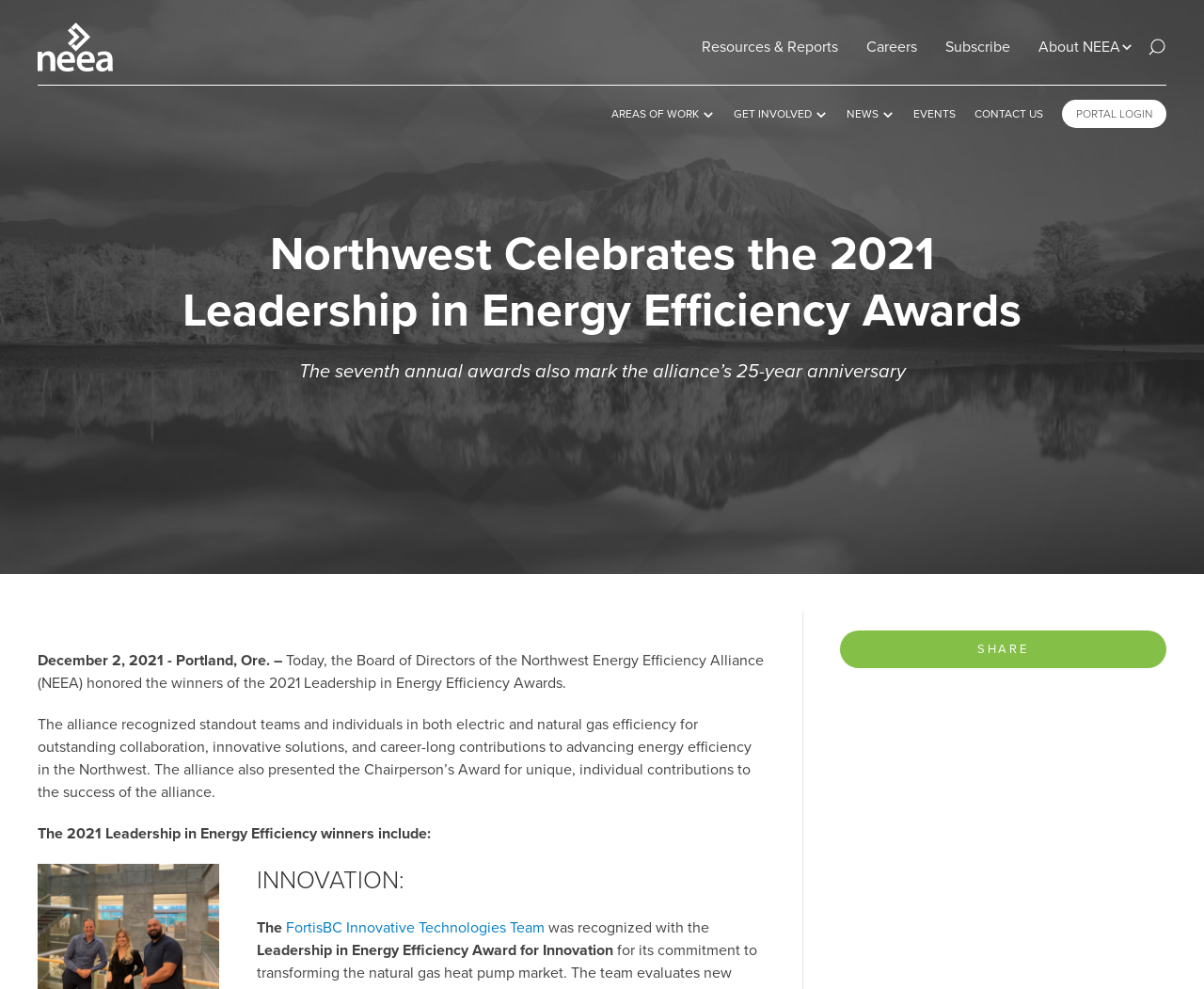Reply to the question with a brief word or phrase: How many links are there in the top navigation bar?

5